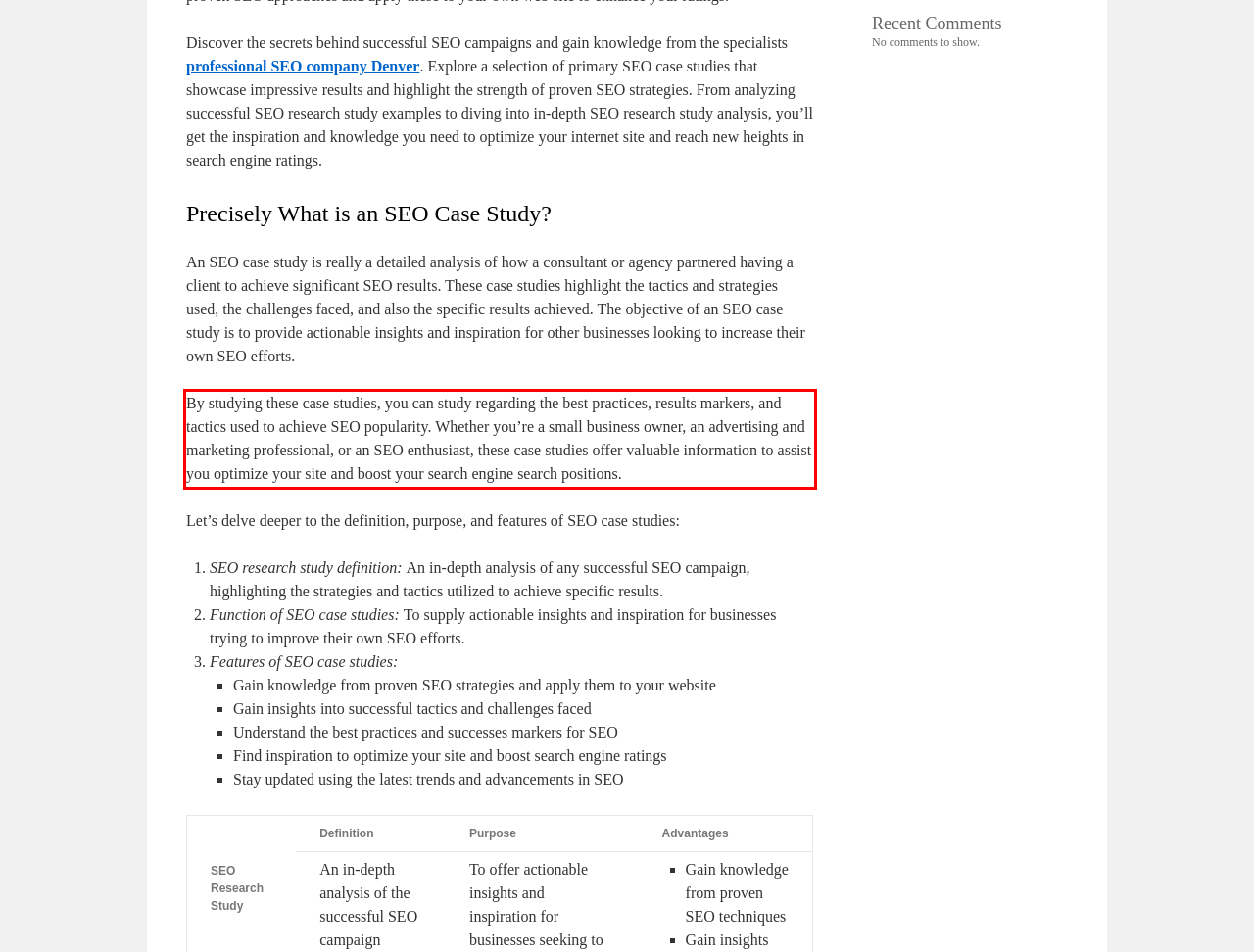Given a webpage screenshot with a red bounding box, perform OCR to read and deliver the text enclosed by the red bounding box.

By studying these case studies, you can study regarding the best practices, results markers, and tactics used to achieve SEO popularity. Whether you’re a small business owner, an advertising and marketing professional, or an SEO enthusiast, these case studies offer valuable information to assist you optimize your site and boost your search engine search positions.